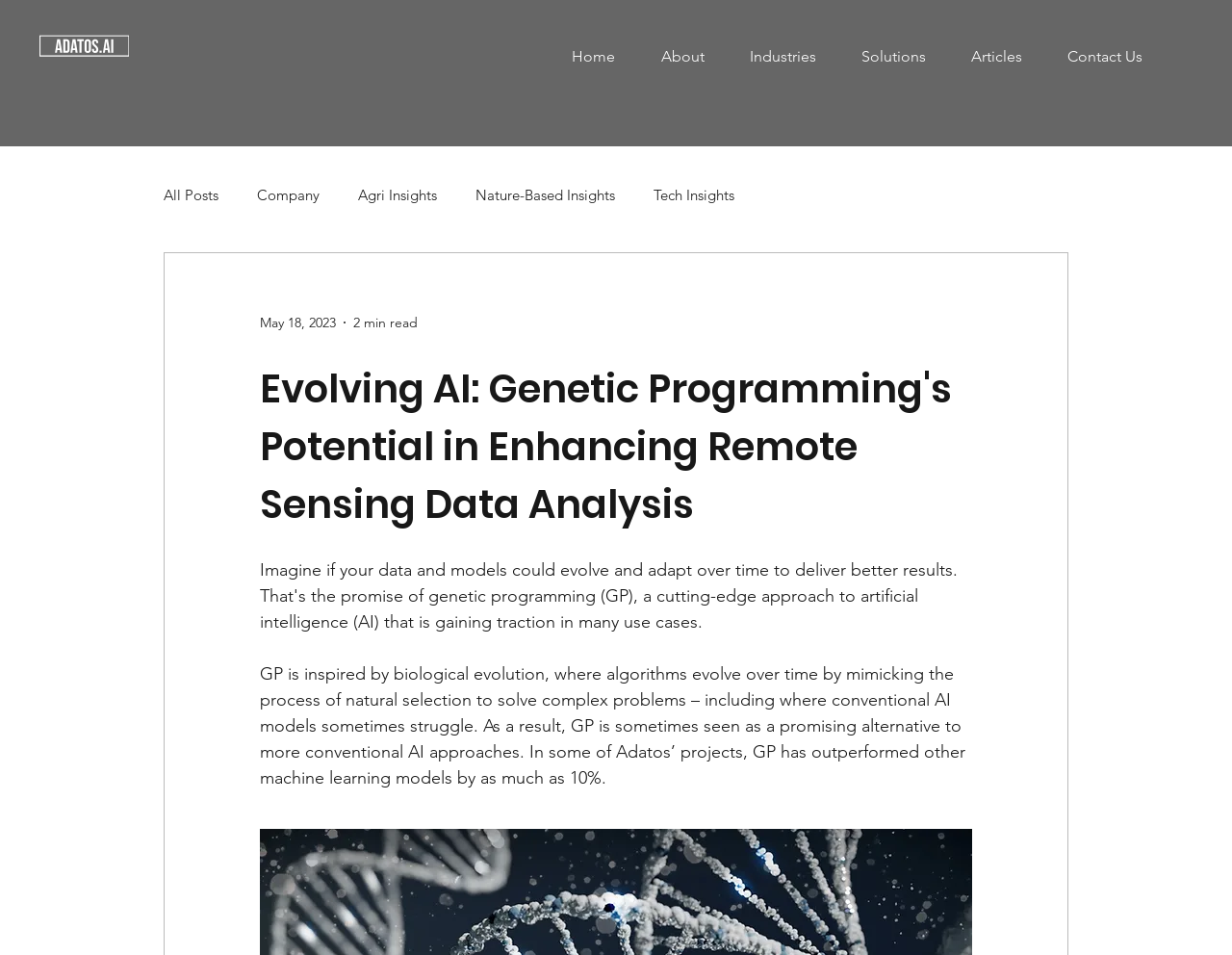What is the date of the blog post?
Based on the image content, provide your answer in one word or a short phrase.

May 18, 2023